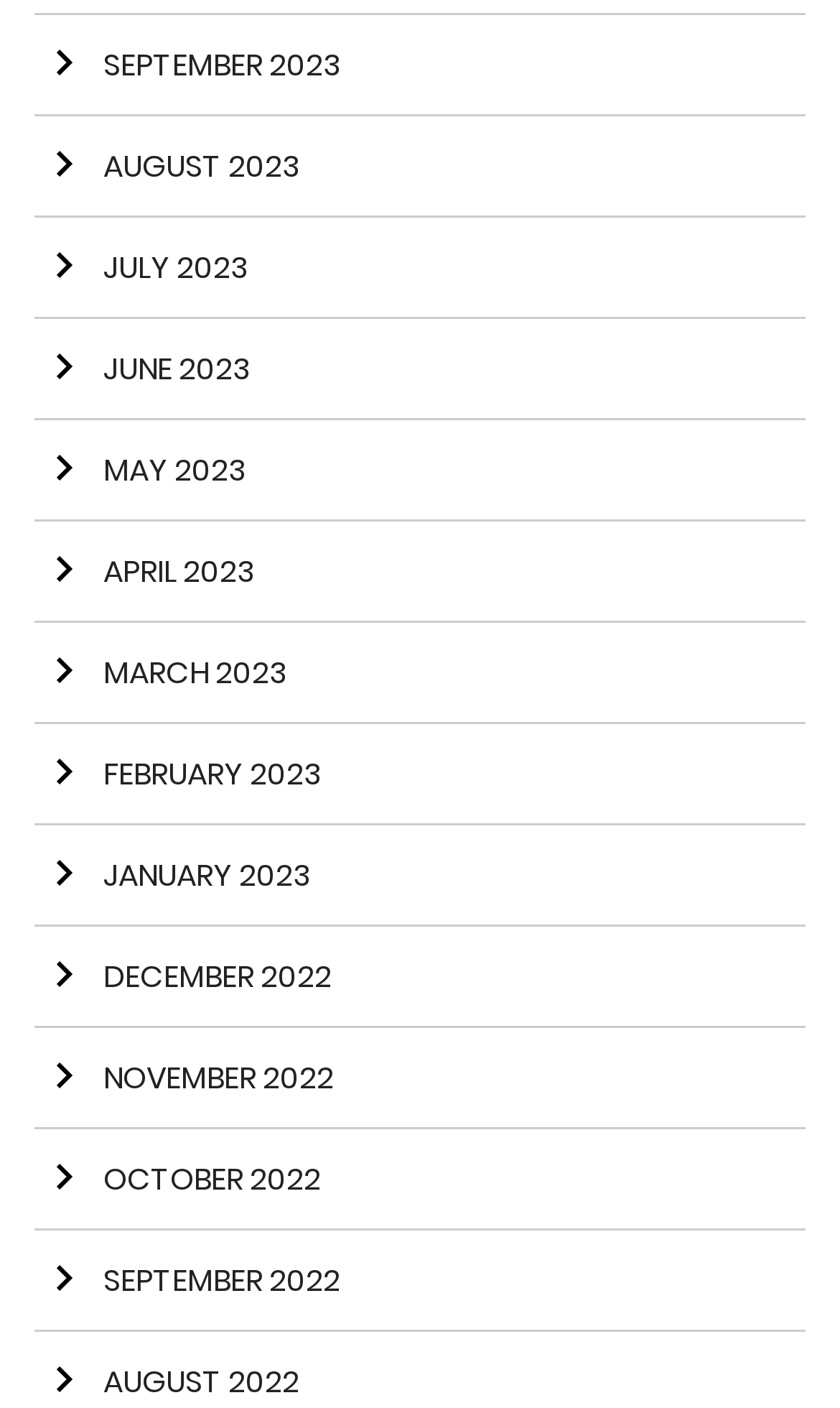Highlight the bounding box coordinates of the region I should click on to meet the following instruction: "go to JULY 2023".

[0.041, 0.155, 0.959, 0.227]